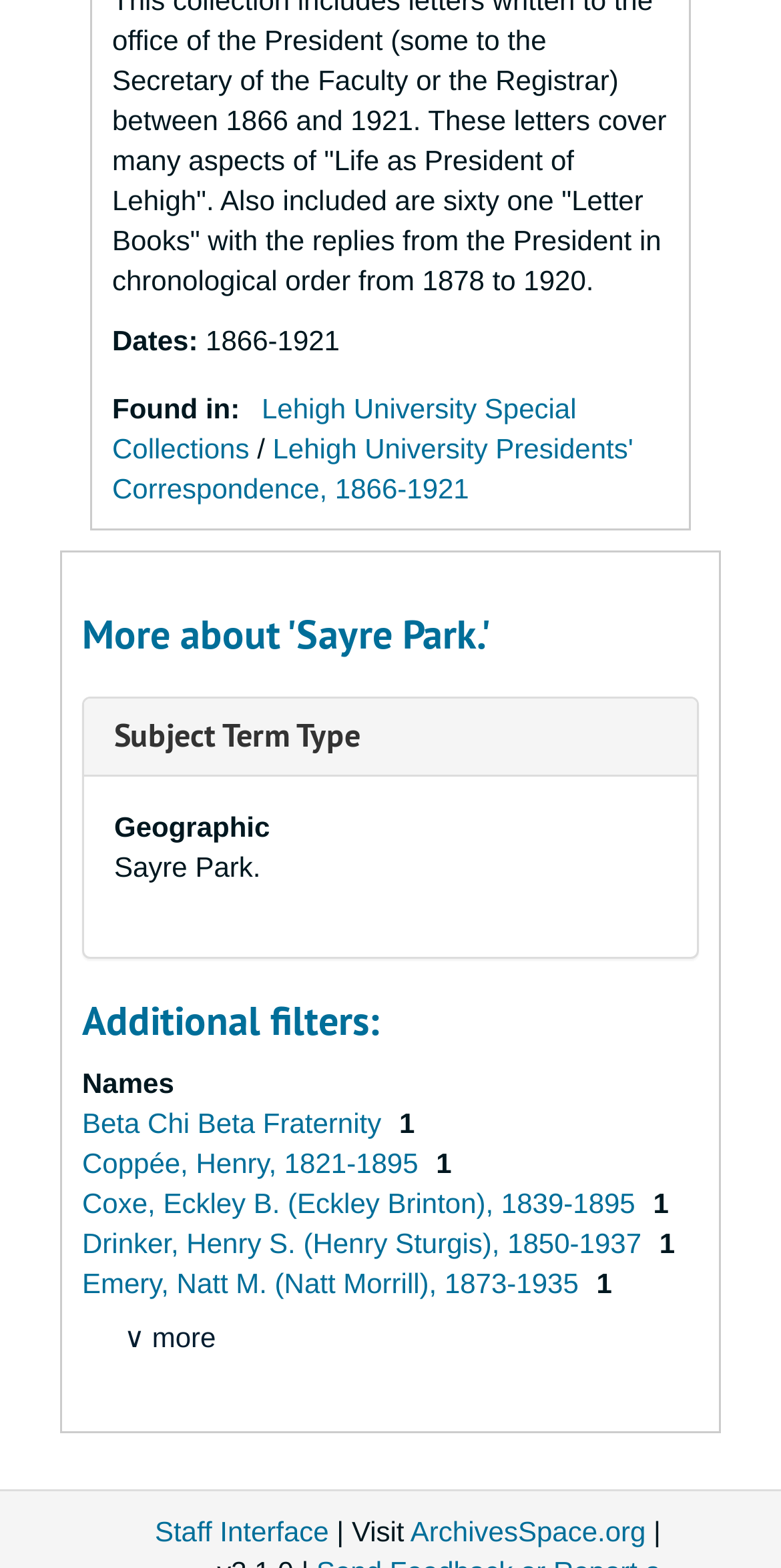Please give the bounding box coordinates of the area that should be clicked to fulfill the following instruction: "View Lehigh University Special Collections". The coordinates should be in the format of four float numbers from 0 to 1, i.e., [left, top, right, bottom].

[0.144, 0.25, 0.738, 0.296]